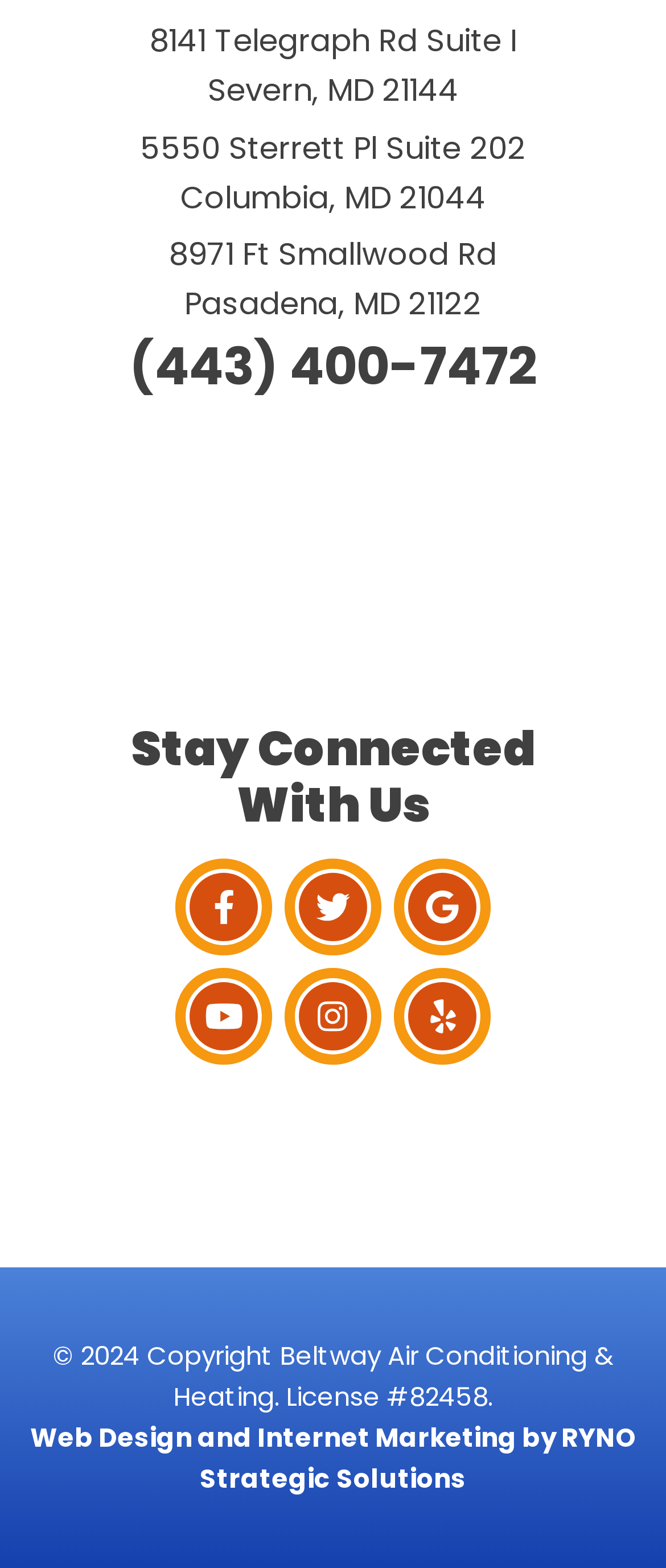Provide the bounding box coordinates of the area you need to click to execute the following instruction: "visit the YouTube channel".

[0.285, 0.626, 0.387, 0.67]